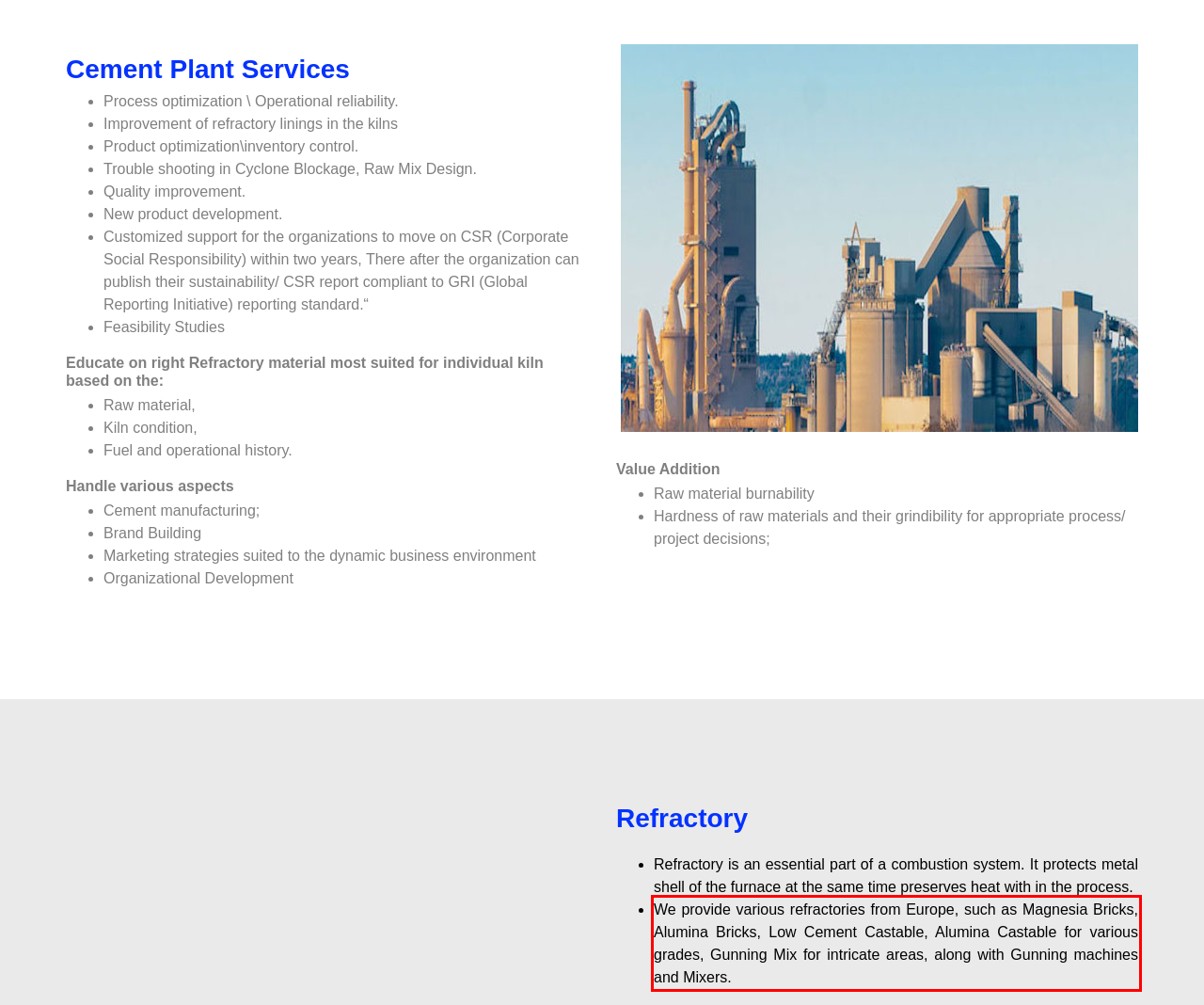You are given a screenshot with a red rectangle. Identify and extract the text within this red bounding box using OCR.

We provide various refractories from Europe, such as Magnesia Bricks, Alumina Bricks, Low Cement Castable, Alumina Castable for various grades, Gunning Mix for intricate areas, along with Gunning machines and Mixers.